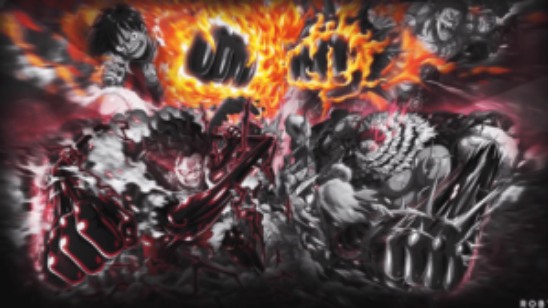Look at the image and answer the question in detail:
What is the dominant color scheme of the background?

The caption describes the background as 'darker, shadowy', which suggests that the dominant color scheme is dark and muted, providing a contrast to the vibrant flames and intense battle stances.